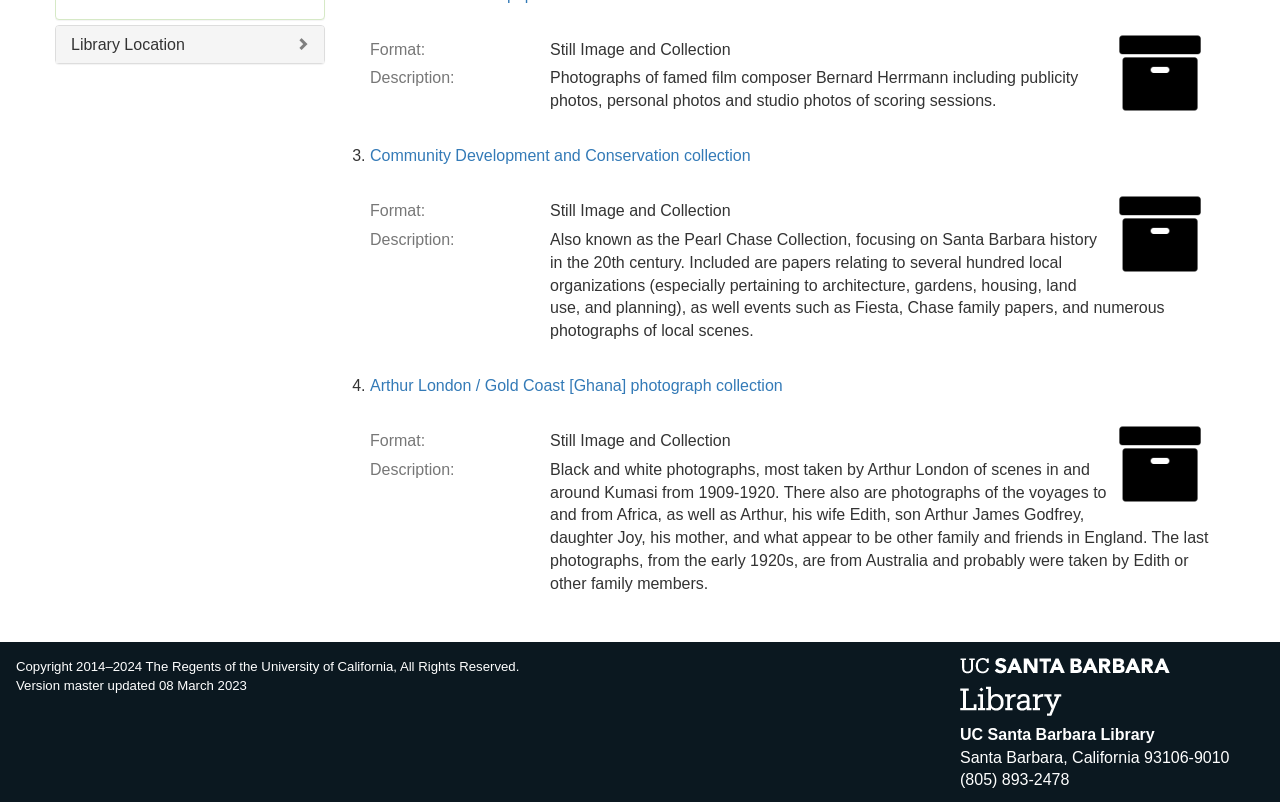From the webpage screenshot, predict the bounding box coordinates (top-left x, top-left y, bottom-right x, bottom-right y) for the UI element described here: Library Location

[0.055, 0.044, 0.144, 0.066]